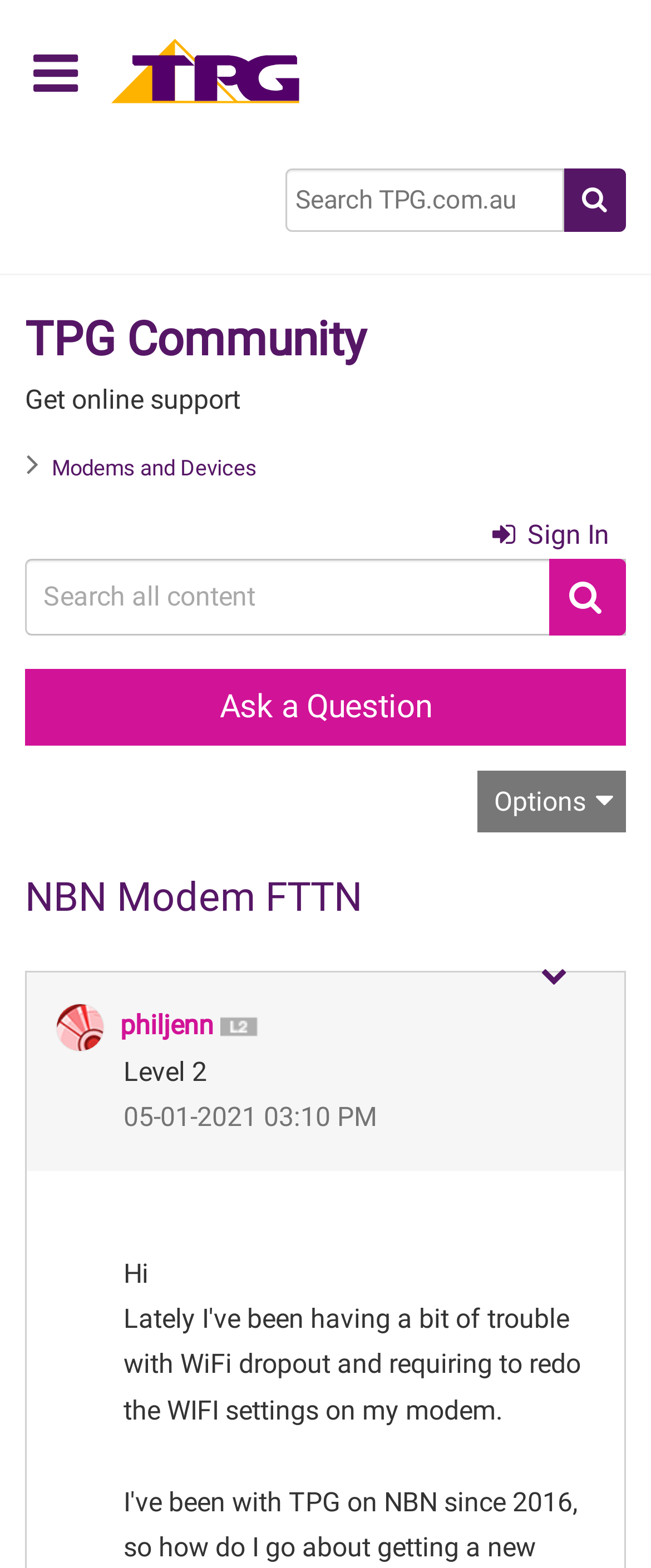Could you indicate the bounding box coordinates of the region to click in order to complete this instruction: "View profile of philjenn".

[0.185, 0.644, 0.328, 0.664]